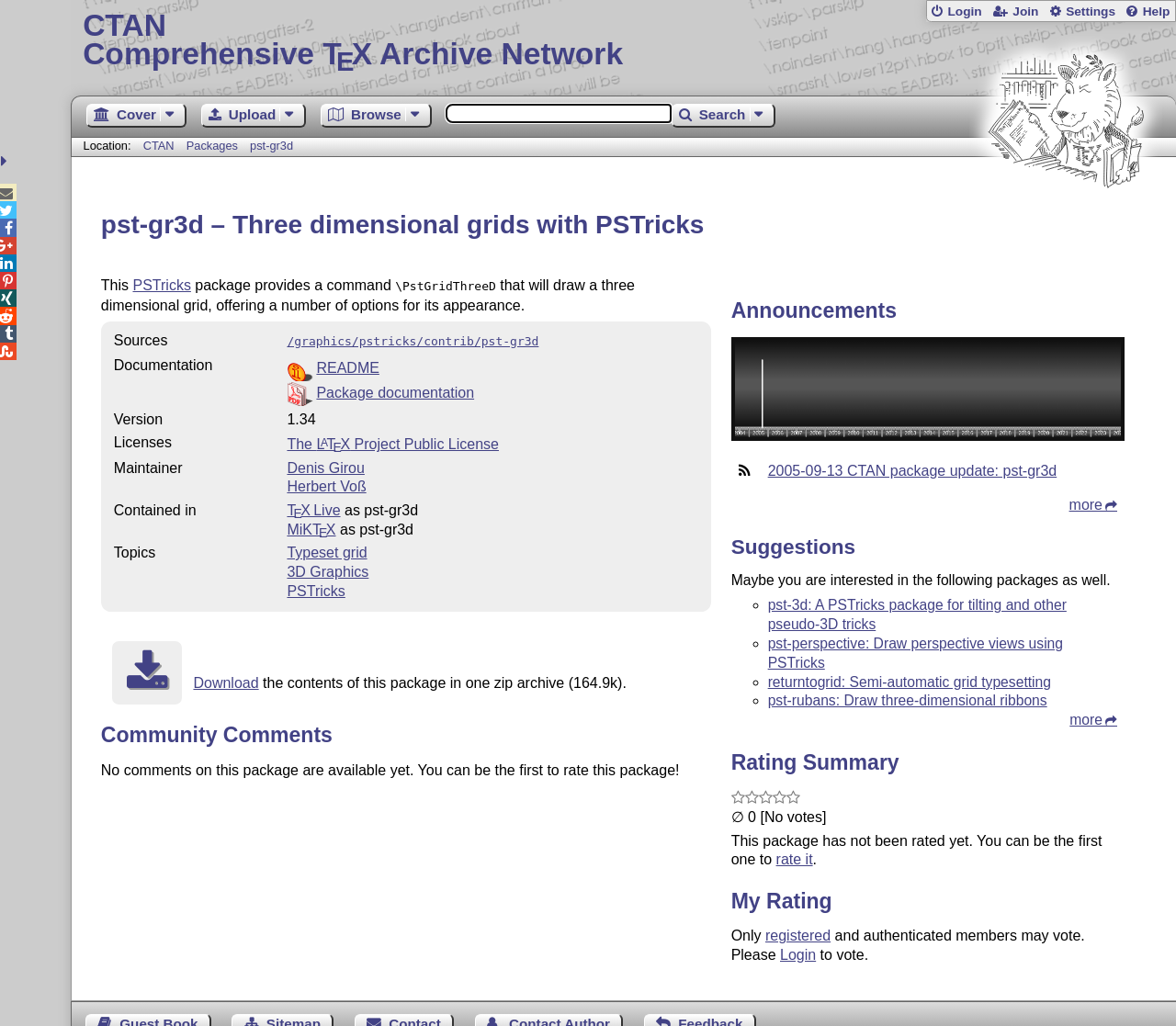Identify the bounding box coordinates of the area you need to click to perform the following instruction: "Rate this package".

[0.622, 0.727, 0.95, 0.76]